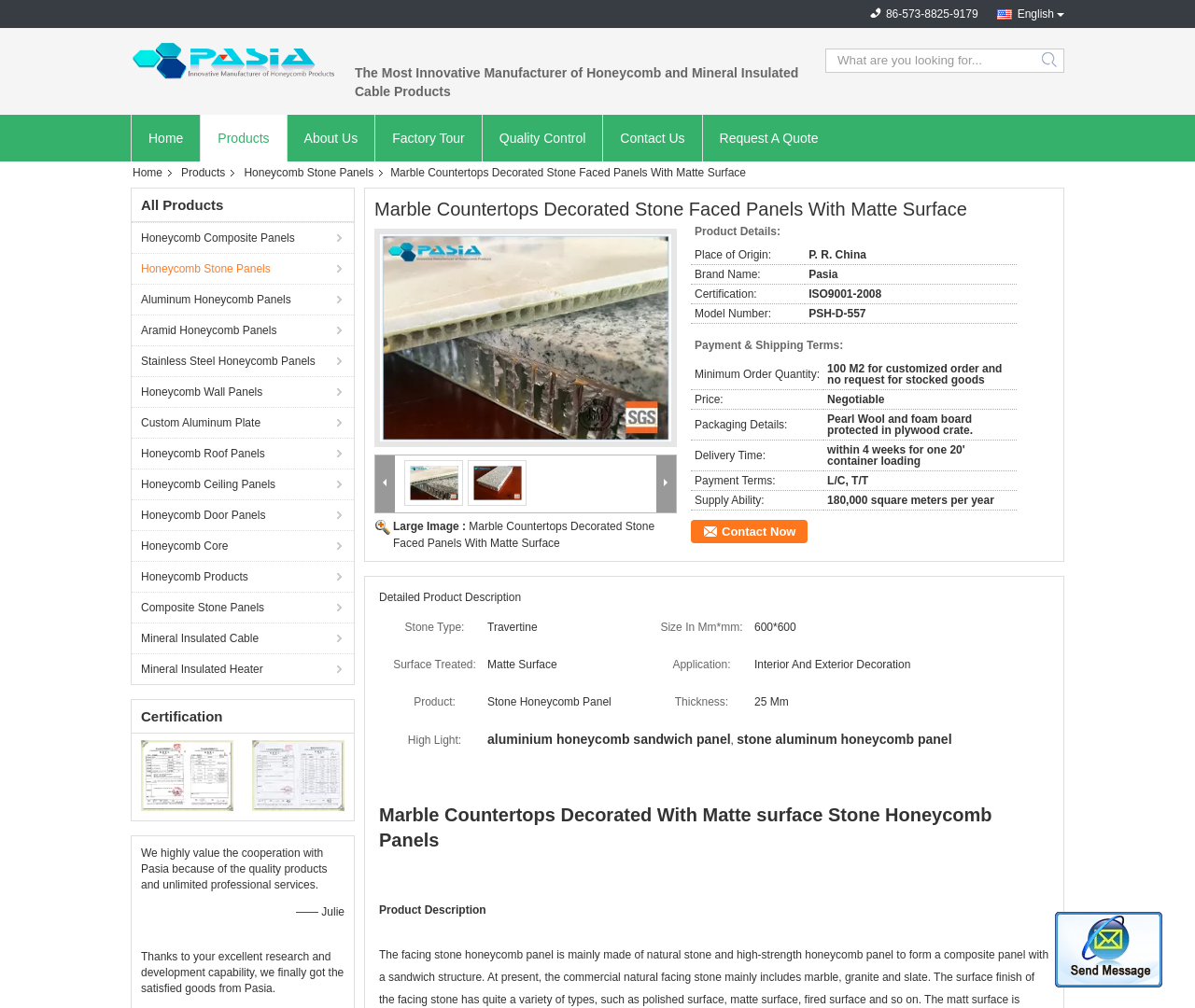Write an extensive caption that covers every aspect of the webpage.

This webpage is about a manufacturer of honeycomb stone panels, specifically showcasing their product "Marble Countertops Decorated Stone Faced Panels With Matte Surface". 

At the top of the page, there is a navigation menu with links to "Home", "Products", "About Us", "Factory Tour", "Quality Control", and "Contact Us". Below this menu, there is a search bar and a button to send a message. 

On the left side of the page, there is a list of product categories, including "Honeycomb Composite Panels", "Honeycomb Stone Panels", "Aluminum Honeycomb Panels", and more. 

In the main content area, there is a large image of the product, accompanied by a detailed description and product details, including payment and shipping terms. The product details are presented in a table format, with information about the place of origin, payment terms, and shipping terms. 

There are also customer testimonials on the page, with images and quotes from satisfied customers. 

At the bottom of the page, there are more links to related products, including "Good quality Honeycomb Stone Panels for sales" and "Composite Stone Panels".